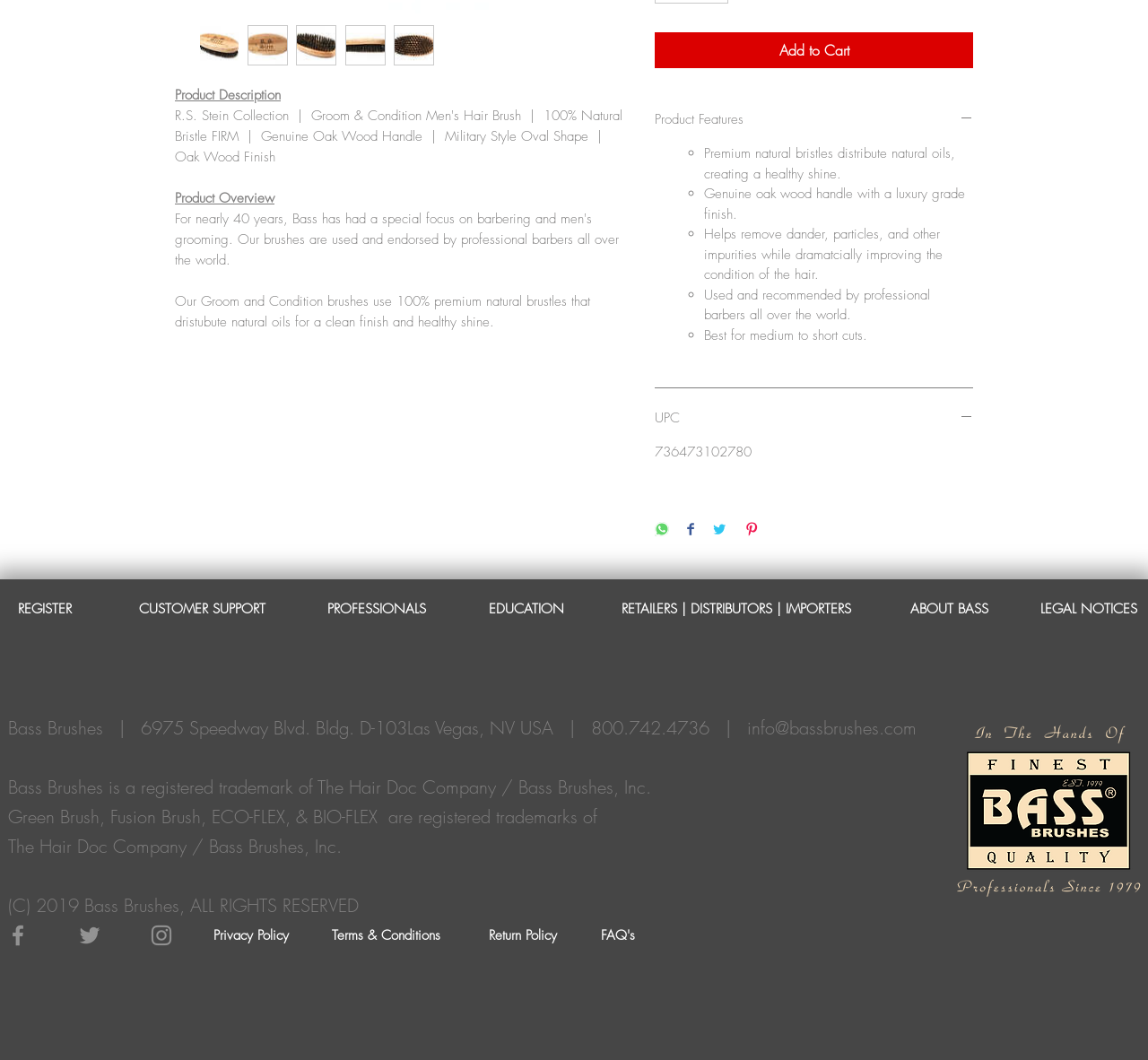Identify the bounding box coordinates for the UI element that matches this description: "Add to Cart".

[0.57, 0.031, 0.848, 0.064]